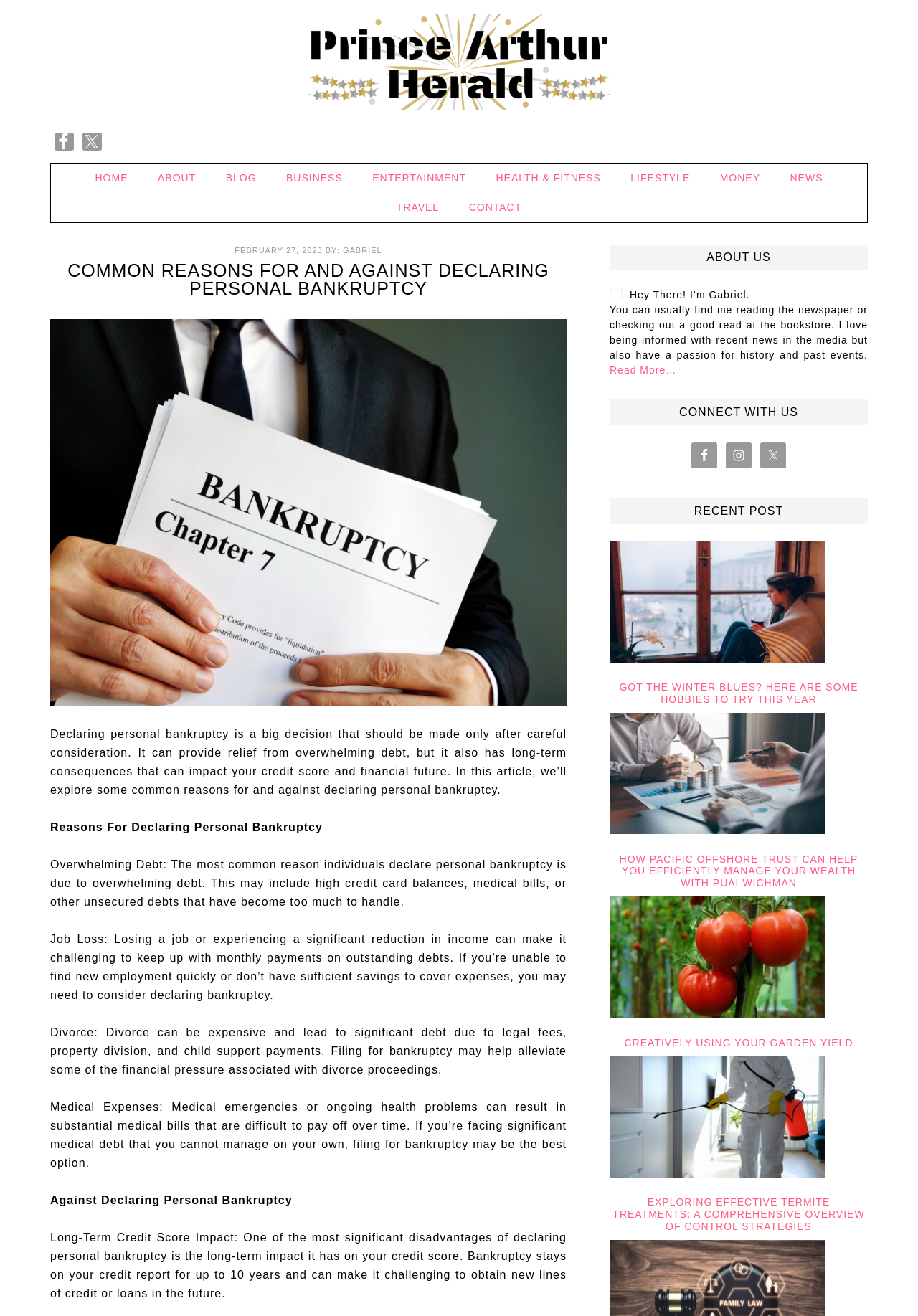Determine the bounding box for the HTML element described here: "Health & Fitness". The coordinates should be given as [left, top, right, bottom] with each number being a float between 0 and 1.

[0.526, 0.124, 0.669, 0.146]